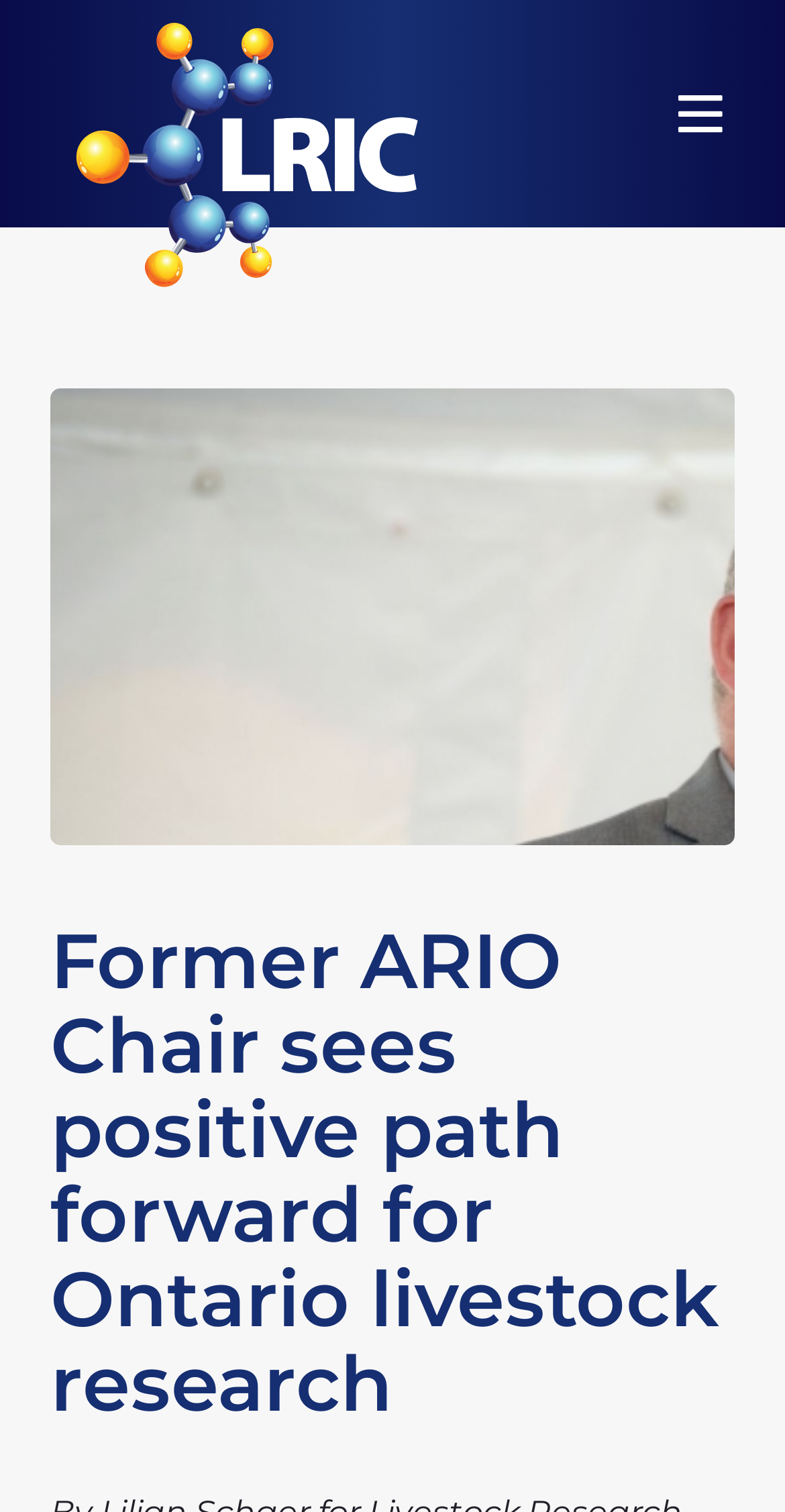Using the element description provided, determine the bounding box coordinates in the format (top-left x, top-left y, bottom-right x, bottom-right y). Ensure that all values are floating point numbers between 0 and 1. Element description: parent_node: About

[0.064, 0.0, 0.537, 0.126]